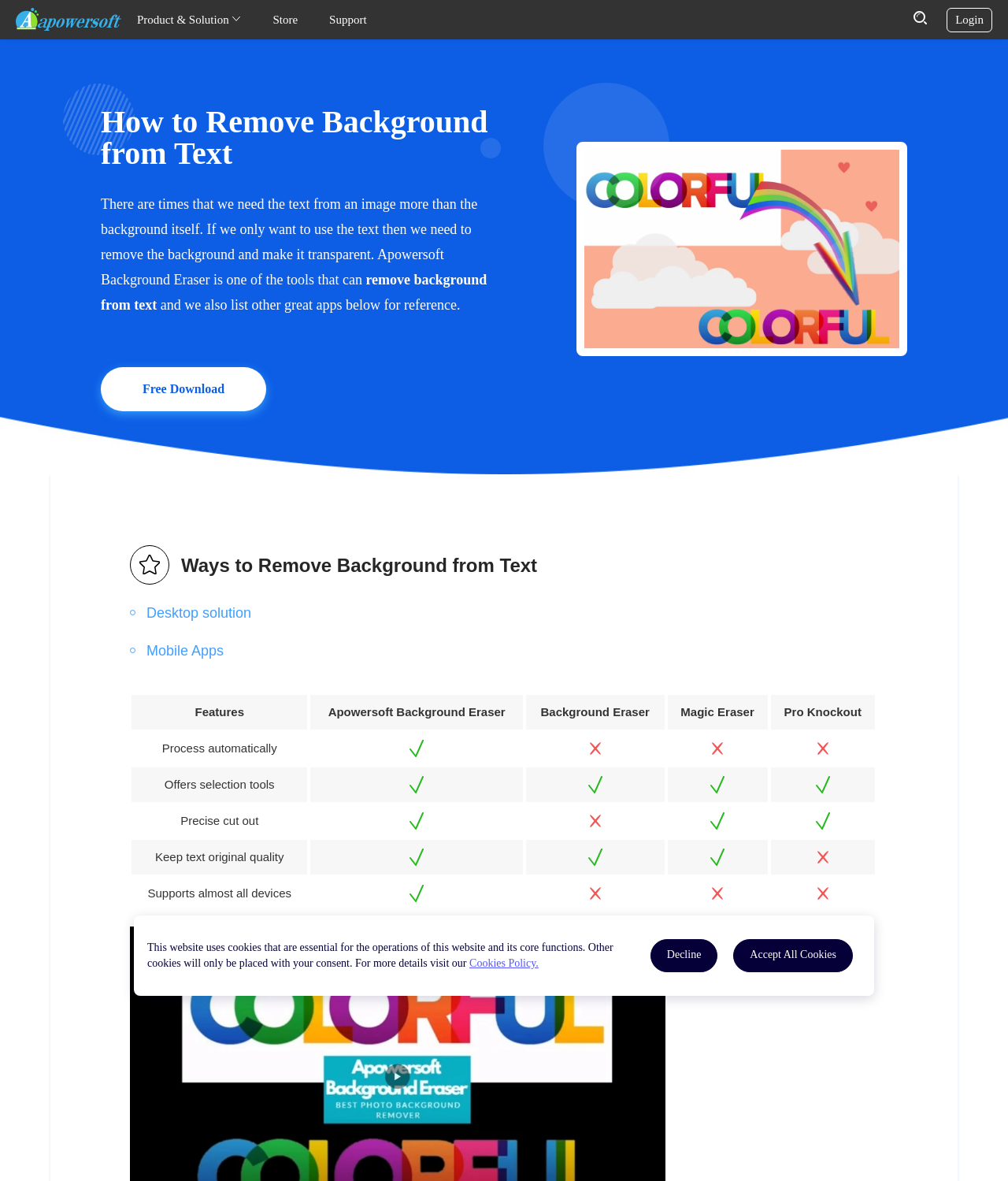Reply to the question with a single word or phrase:
Can Apowersoft Background Eraser be used on mobile devices?

Yes